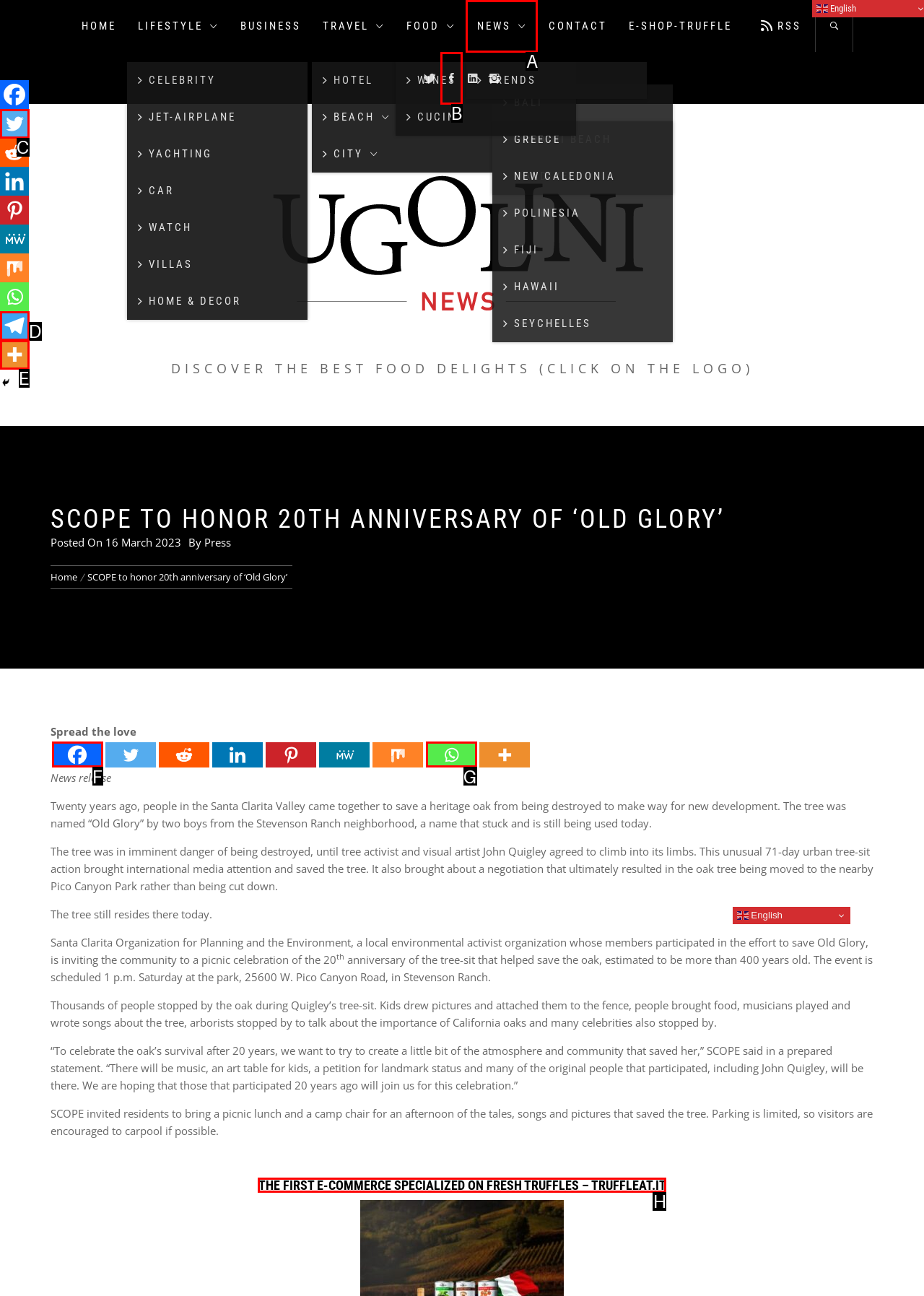Identify which lettered option completes the task: Learn more about TRUFFLEAT.IT. Provide the letter of the correct choice.

H